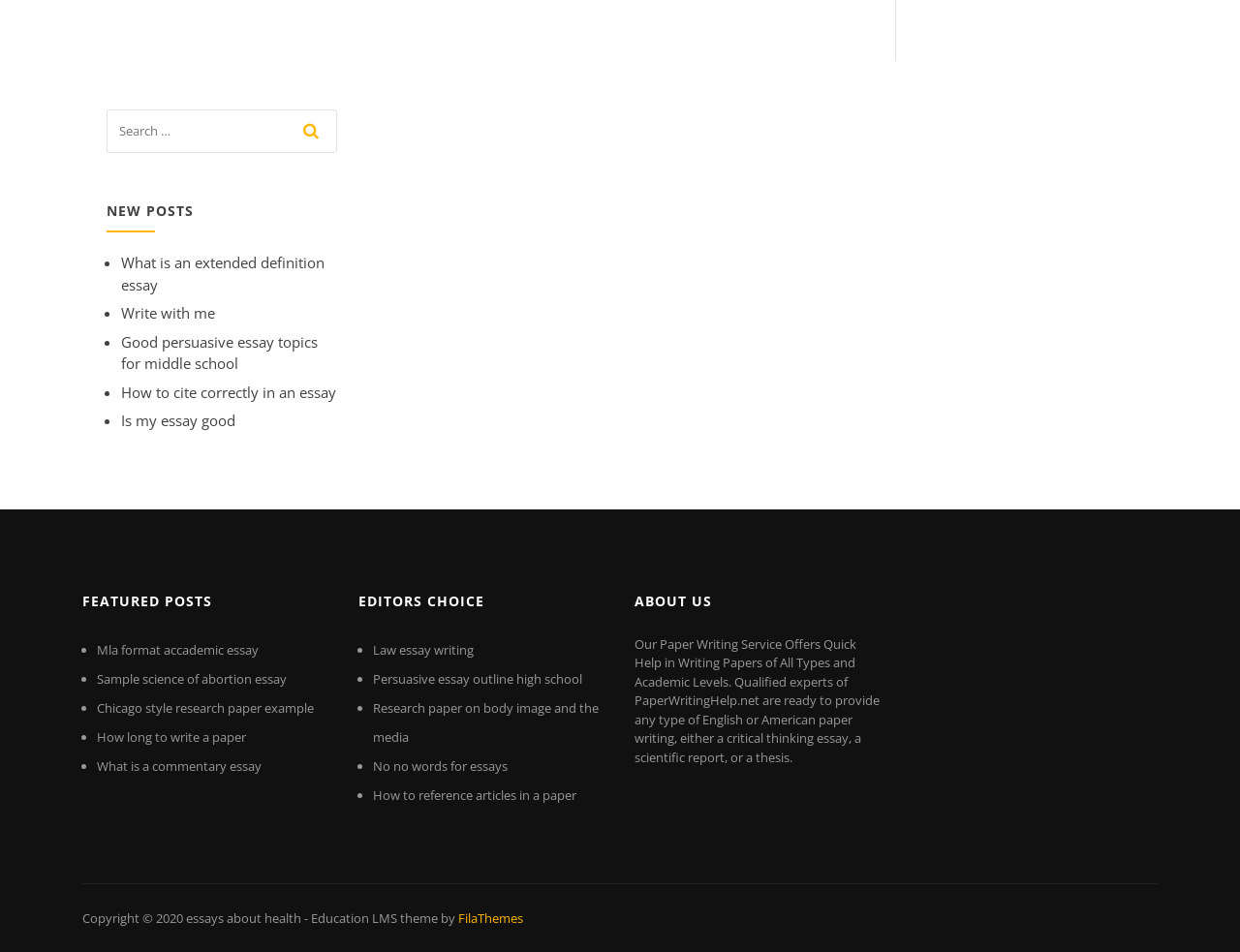Can you give a comprehensive explanation to the question given the content of the image?
What is the main topic of the 'ABOUT US' section?

The 'ABOUT US' section contains a static text that describes a paper writing service, stating that the service offers quick help in writing papers of all types and academic levels. This suggests that the main topic of the 'ABOUT US' section is the paper writing service offered by the website.